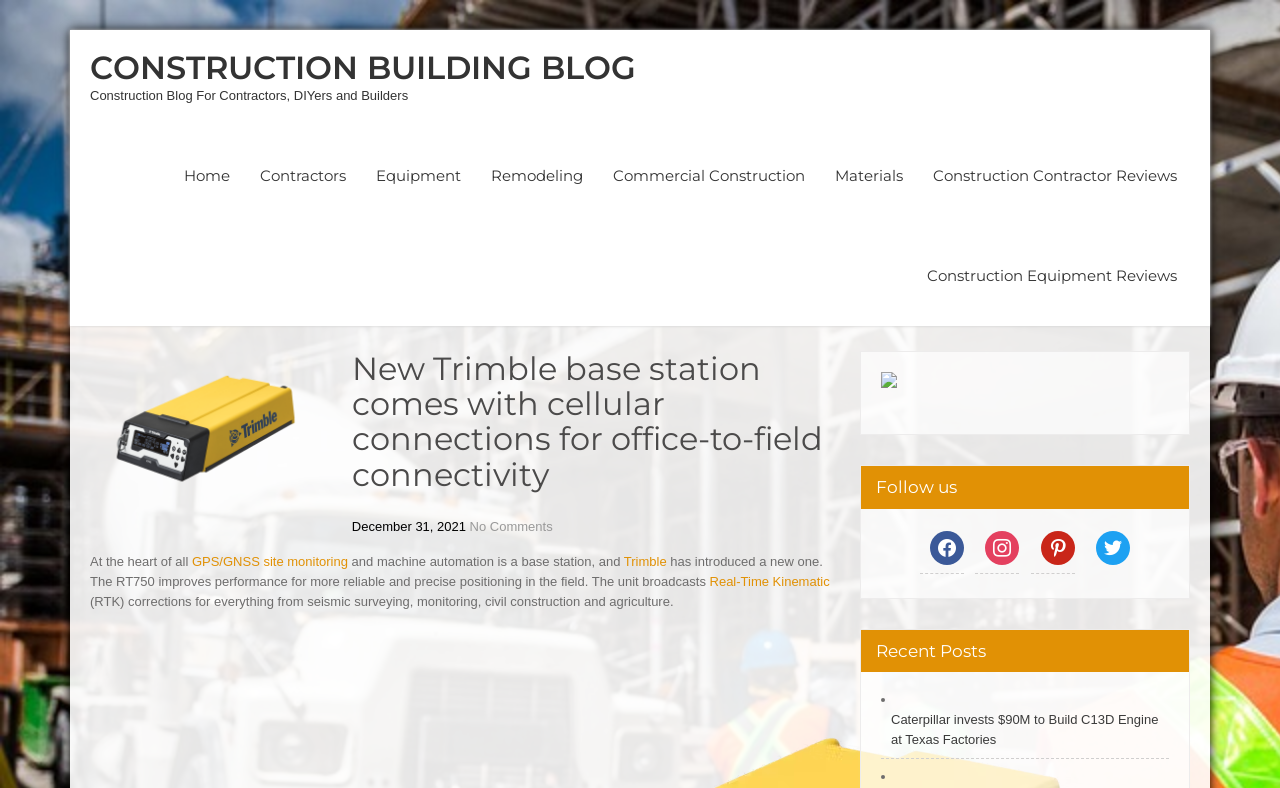Could you find the bounding box coordinates of the clickable area to complete this instruction: "Read the article about 'GPS/GNSS site monitoring'"?

[0.15, 0.703, 0.272, 0.722]